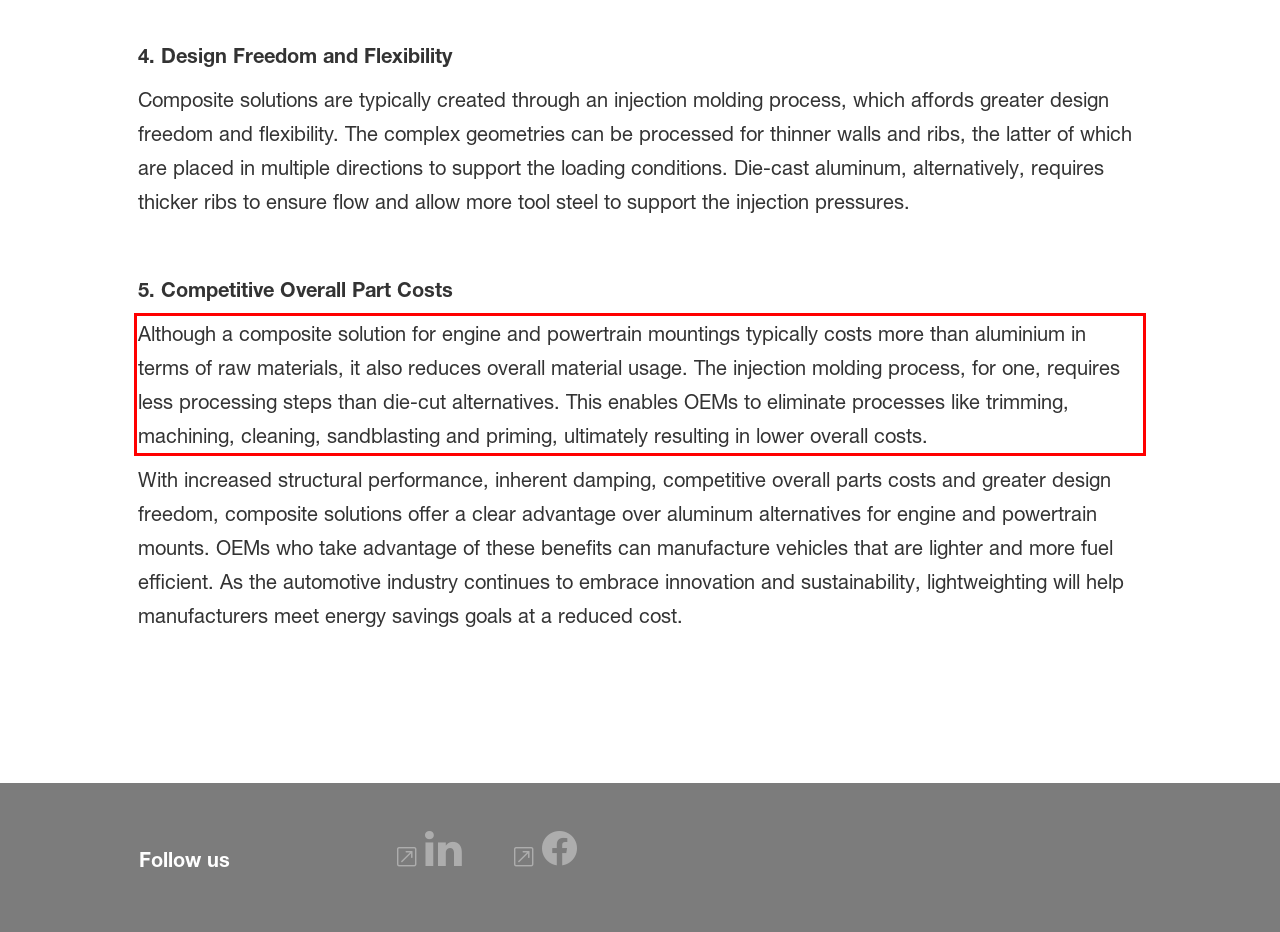From the provided screenshot, extract the text content that is enclosed within the red bounding box.

Although a composite solution for engine and powertrain mountings typically costs more than aluminium in terms of raw materials, it also reduces overall material usage. The injection molding process, for one, requires less processing steps than die-cut alternatives. This enables OEMs to eliminate processes like trimming, machining, cleaning, sandblasting and priming, ultimately resulting in lower overall costs.